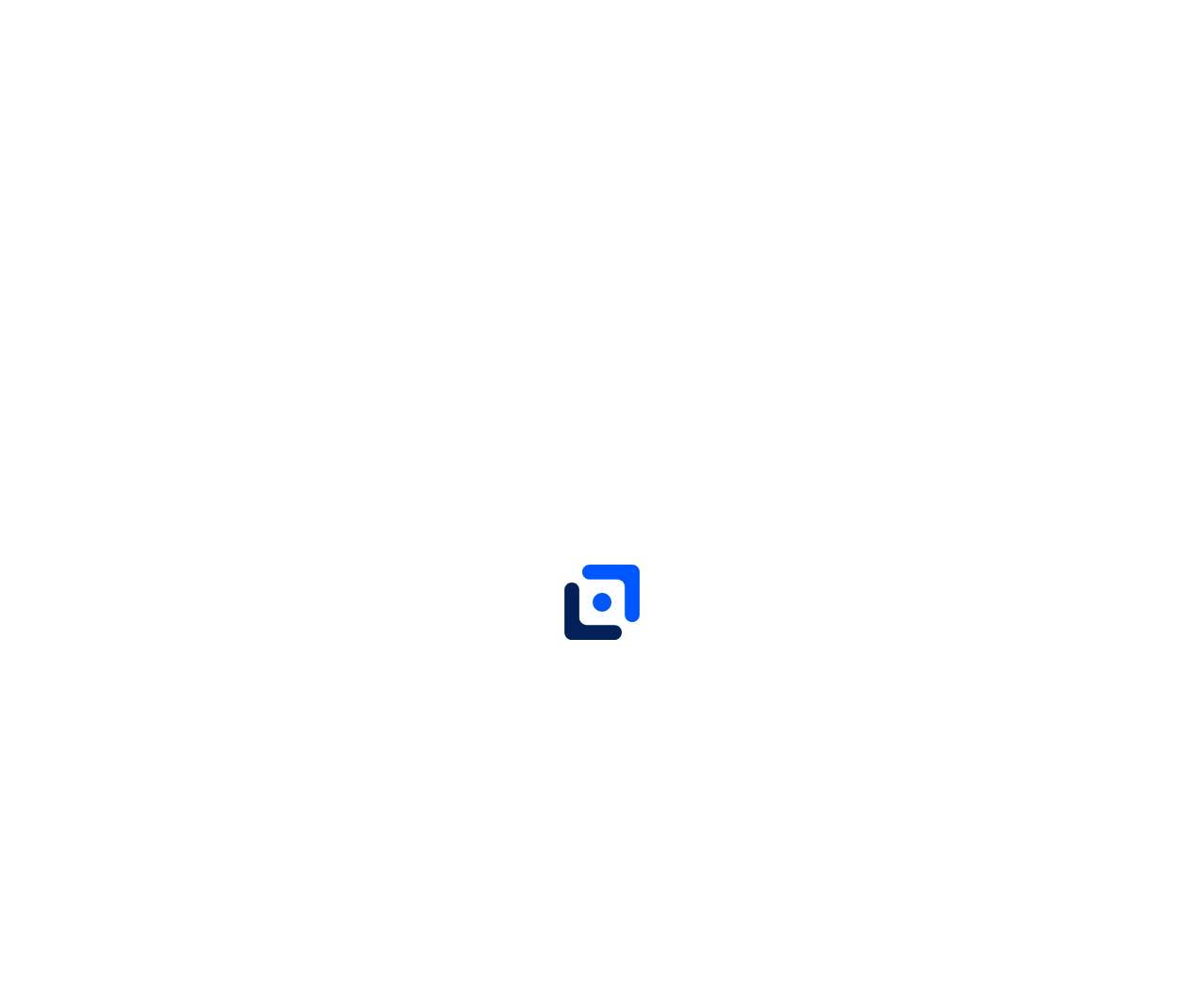Detail the features and information presented on the webpage.

This webpage is about a job posting for a Digital Marketing Executive position at Aloola. At the top left corner, there is a link to the company's homepage, "aloola", accompanied by an image of the company's logo. 

Above the main content, there is a navigation menu with links to "Home", "Services", "Case Studies", "Resources", "Careers", and "Contact Us", aligned horizontally across the top of the page.

The main content starts with a heading "Digital Marketing Executive" followed by a brief description of the job role. Below this, there are two icons, a clock and a map pin, with text "Full Time" and "Surat, Gujarat" respectively, indicating the job type and location. 

To the right of these icons, there is a prominent "Apply Here" link. Below this section, there is a detailed job description, divided into three paragraphs, outlining the responsibilities of the ideal candidate, including overseeing online marketing strategy, launching advertisements, and creating content to increase brand awareness.

Further down, there are three sections: "Qualification:", "Responsibilities:", and an unnamed section listing the required skills and experience for the job. Each section has multiple bullet points with specific requirements, such as excellent verbal and written communication skills, a bachelor's degree in marketing, and experience with digital marketing concepts.